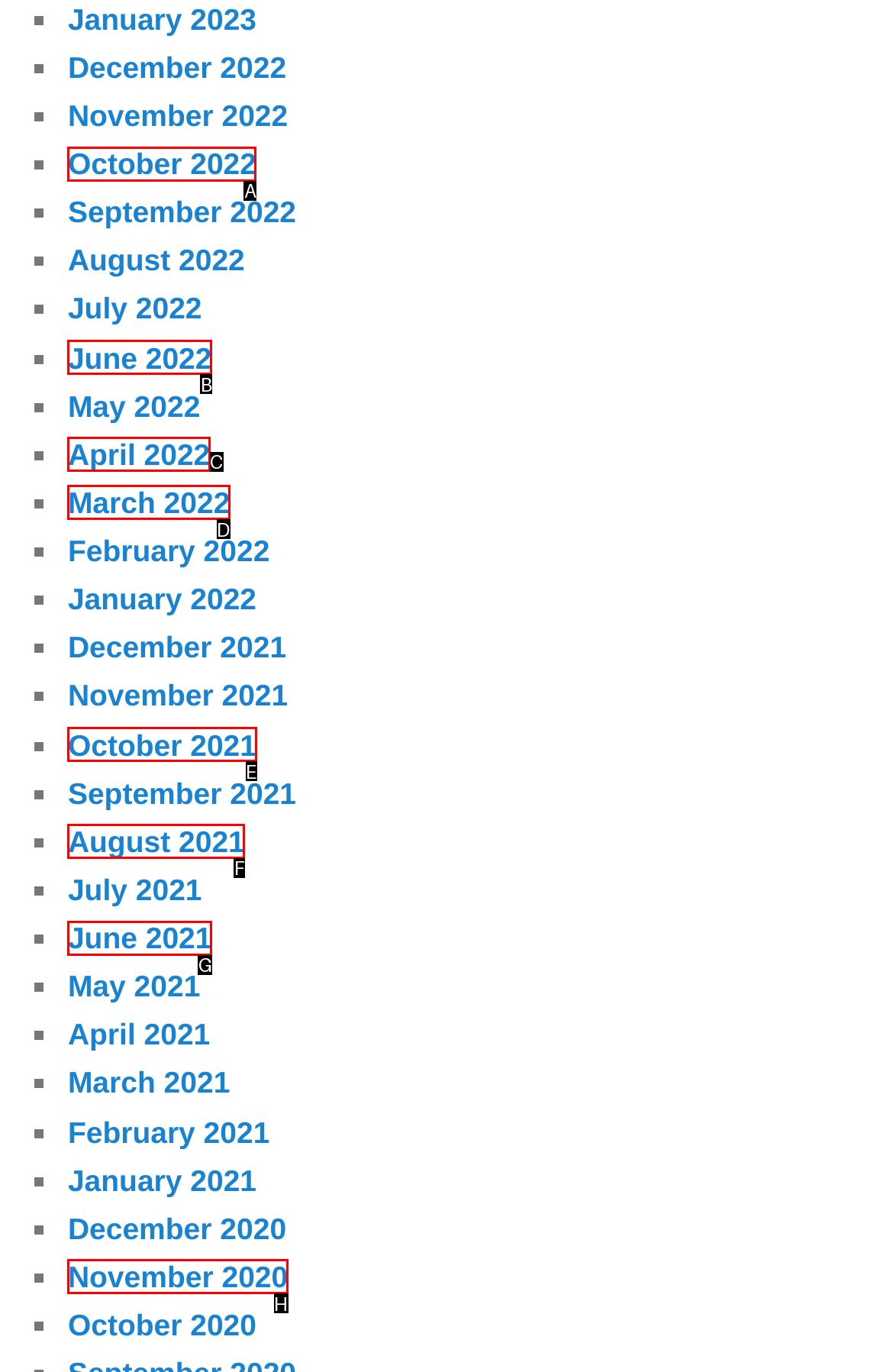Tell me which one HTML element you should click to complete the following task: View April 2023
Answer with the option's letter from the given choices directly.

None